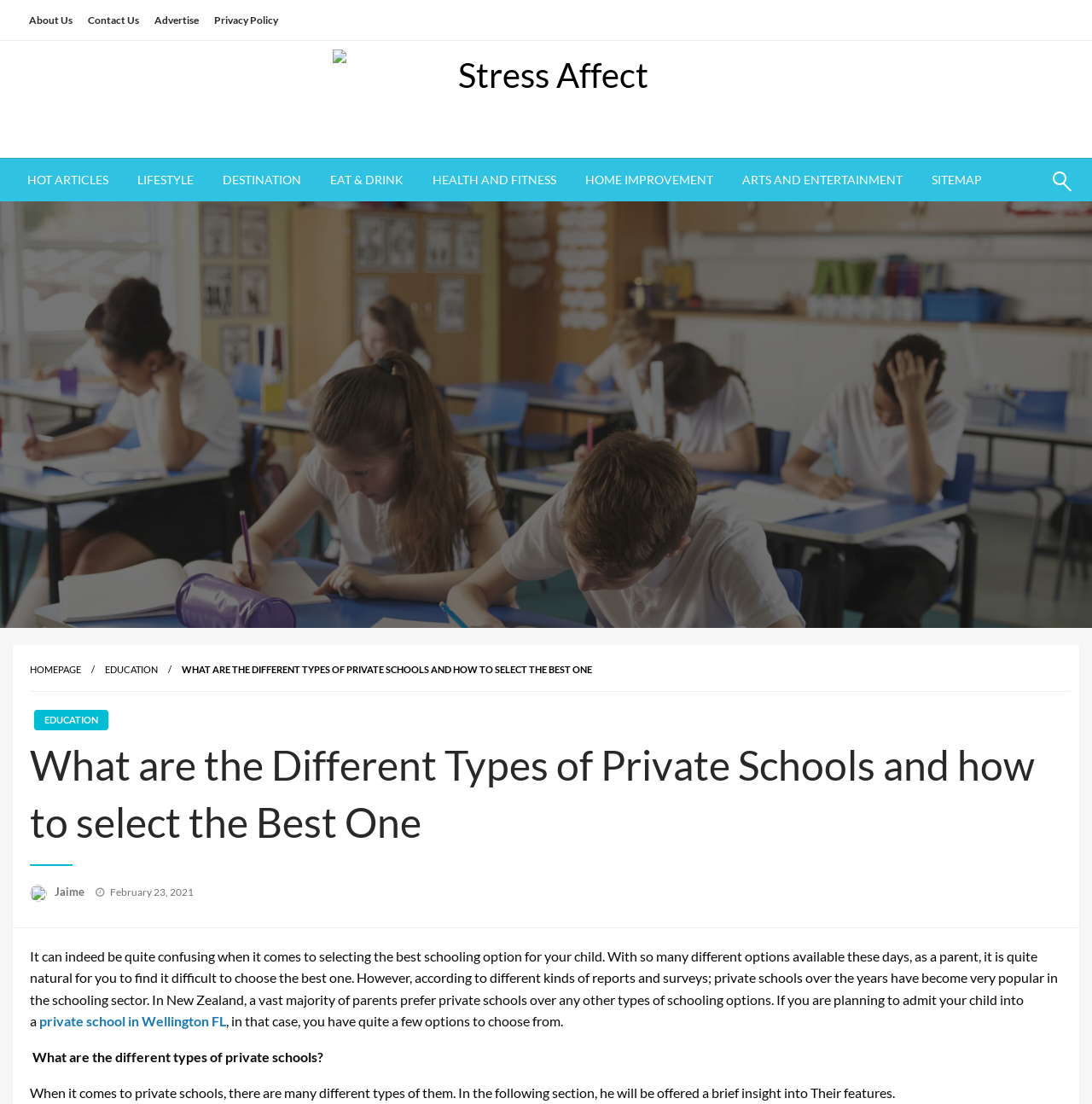Where is the private school mentioned in the article located?
Use the information from the screenshot to give a comprehensive response to the question.

The location of the private school mentioned in the article can be found in the sentence 'If you are planning to admit your child into a private school in Wellington FL, in that case, you have quite a few options to choose from.' which indicates that the private school is located in Wellington FL.